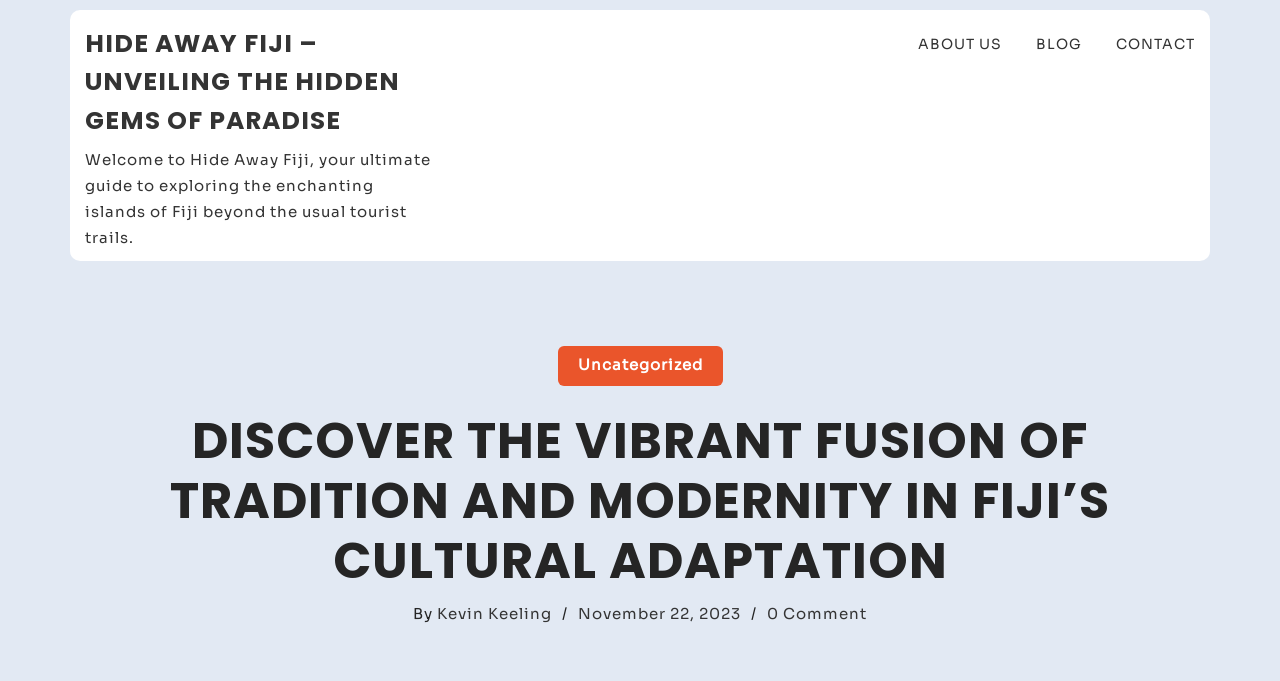Give a detailed account of the webpage.

The webpage is about exploring the cultural adaptation of Fiji, showcasing the fusion of traditional customs and modern influences. At the top, there is a prominent heading "HIDE AWAY FIJI – UNVEILING THE HIDDEN GEMS OF PARADISE" which is also a link. Below this heading, there is a brief introduction to Hide Away Fiji, a guide to exploring the enchanting islands of Fiji.

On the top right, there are three links: "ABOUT US", "BLOG", and "CONTACT", which provide access to more information about the website and its creators.

The main content of the webpage is divided into sections. The first section has a heading "DISCOVER THE VIBRANT FUSION OF TRADITION AND MODERNITY IN FIJI’S CULTURAL ADAPTATION", which is centered on the page. Below this heading, there is an article written by Kevin Keeling, dated November 22, 2023. The article discusses how globalization and technology have influenced every aspect of Fijian life, from traditional customs to social hierarchies.

On the right side of the article, there is a link to a category "Uncategorized" and a comment section with zero comments. The article is the main focus of the webpage, with the other elements providing context and navigation options.